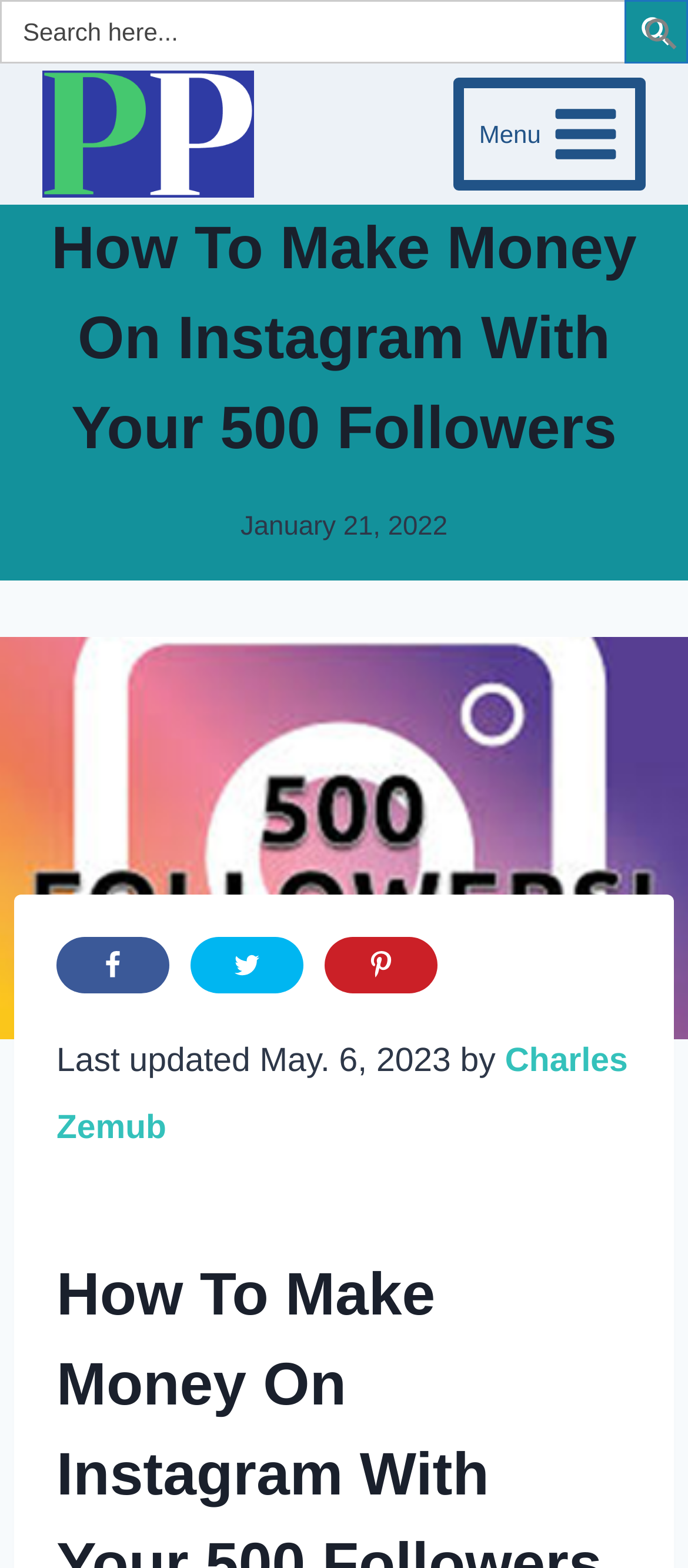Refer to the image and provide an in-depth answer to the question:
Is the menu expanded?

I found that the menu is not expanded by looking at the button element with the text 'Open menu', which has an attribute 'expanded' set to 'False'.